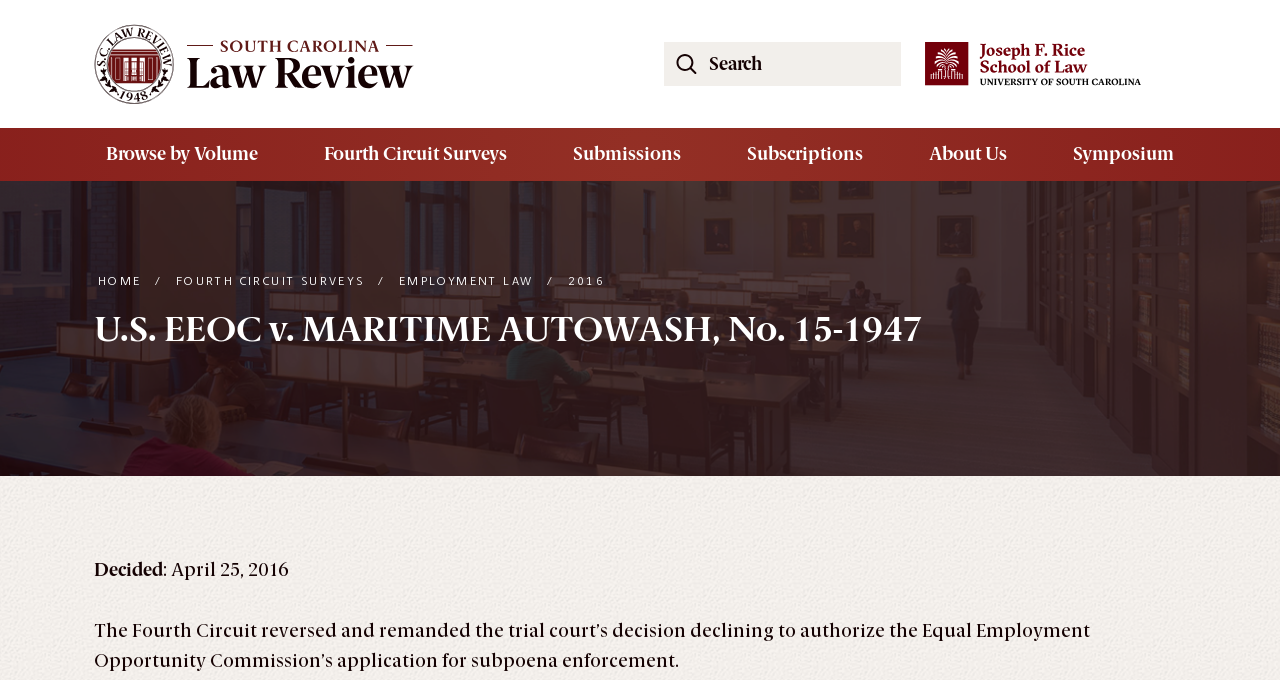Identify the bounding box coordinates of the HTML element based on this description: "Employment Law".

[0.308, 0.402, 0.42, 0.431]